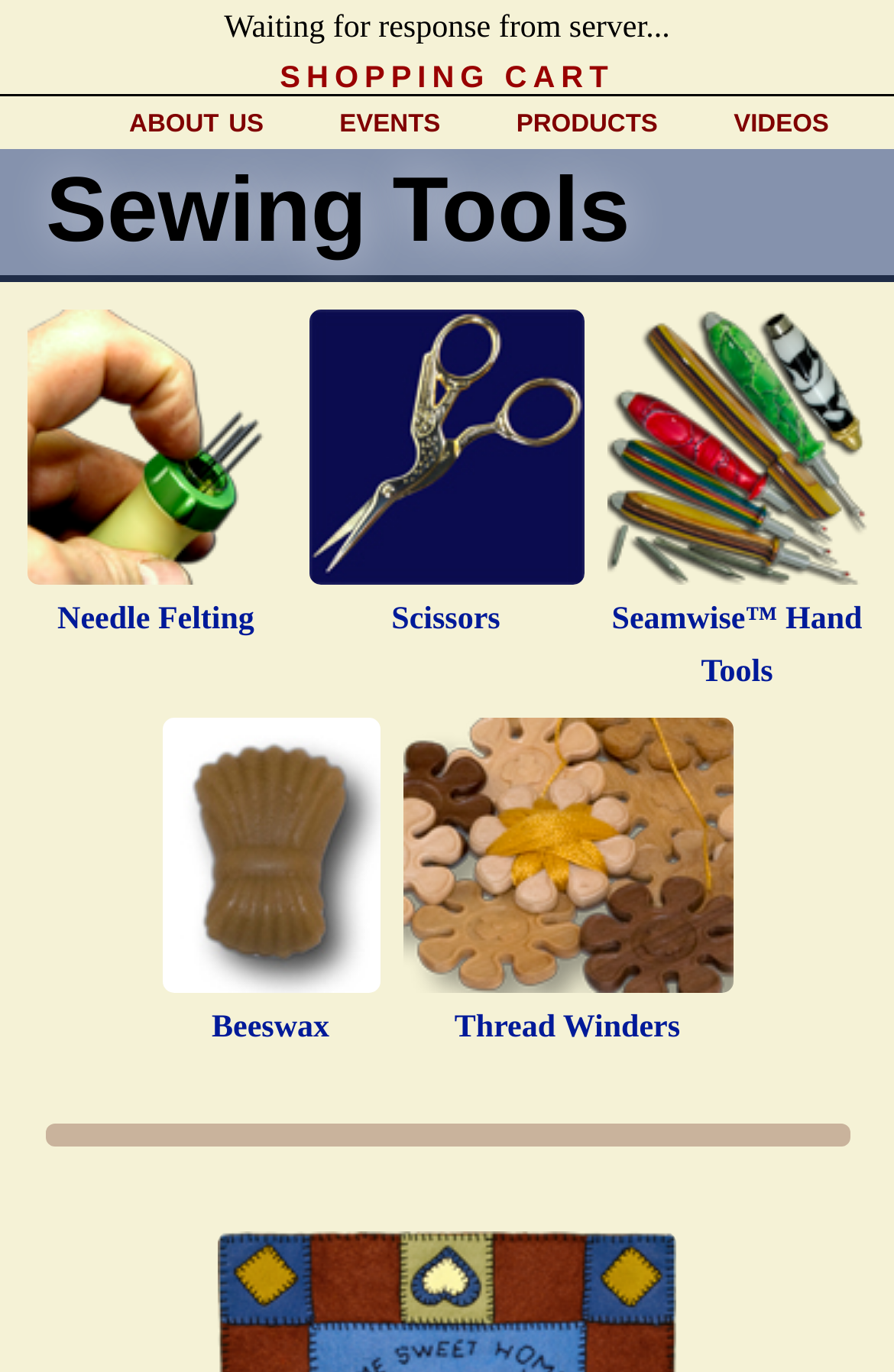Give a one-word or short-phrase answer to the following question: 
How many sewing tools are listed in the second category?

2